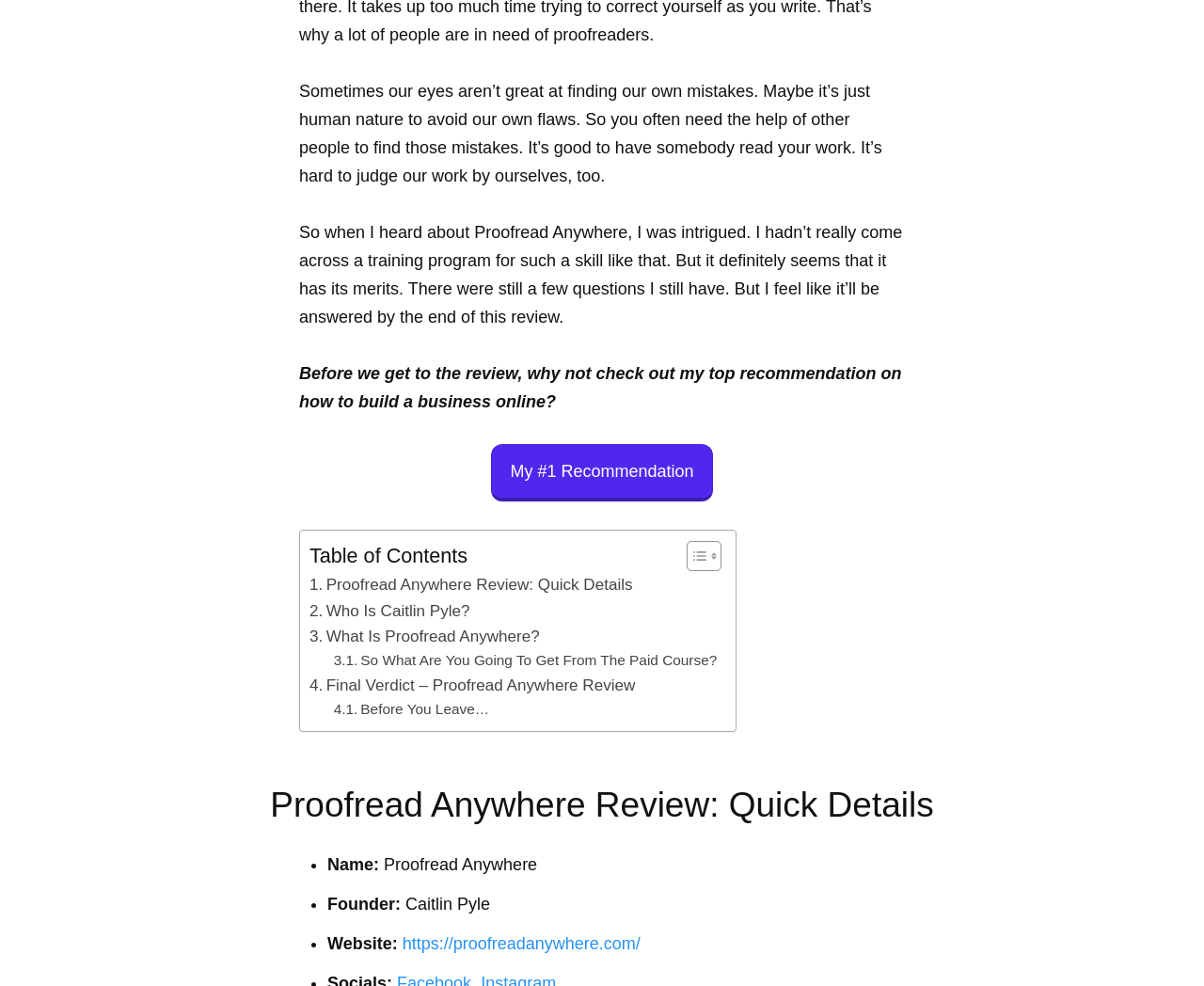Determine the bounding box coordinates of the element's region needed to click to follow the instruction: "Visit 'https://proofreadanywhere.com/'". Provide these coordinates as four float numbers between 0 and 1, formatted as [left, top, right, bottom].

[0.334, 0.947, 0.532, 0.967]